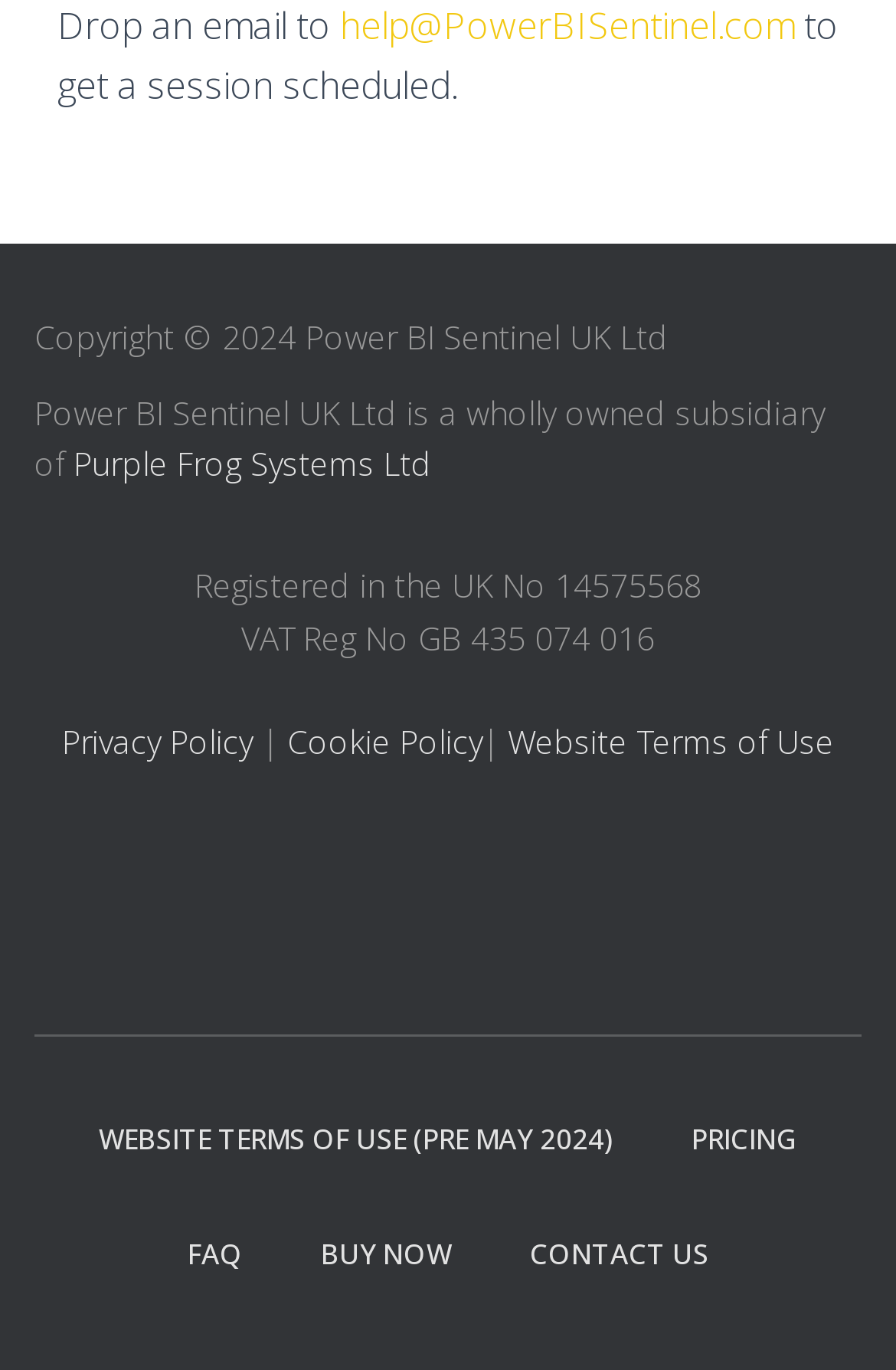Locate the bounding box coordinates of the element that needs to be clicked to carry out the instruction: "Choose an option from the dropdown menu". The coordinates should be given as four float numbers ranging from 0 to 1, i.e., [left, top, right, bottom].

None